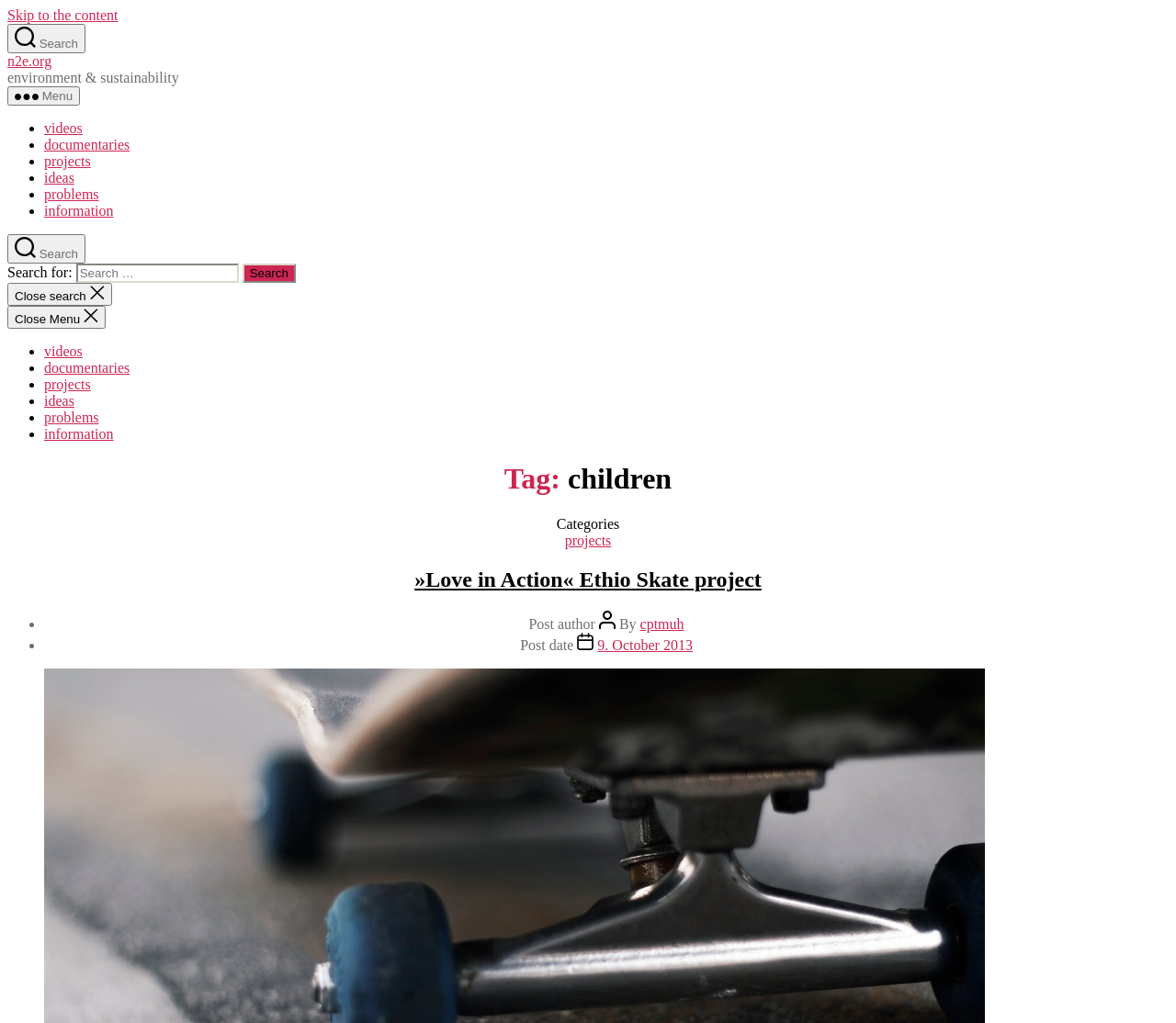Give a one-word or phrase response to the following question: What is the category of the post?

projects